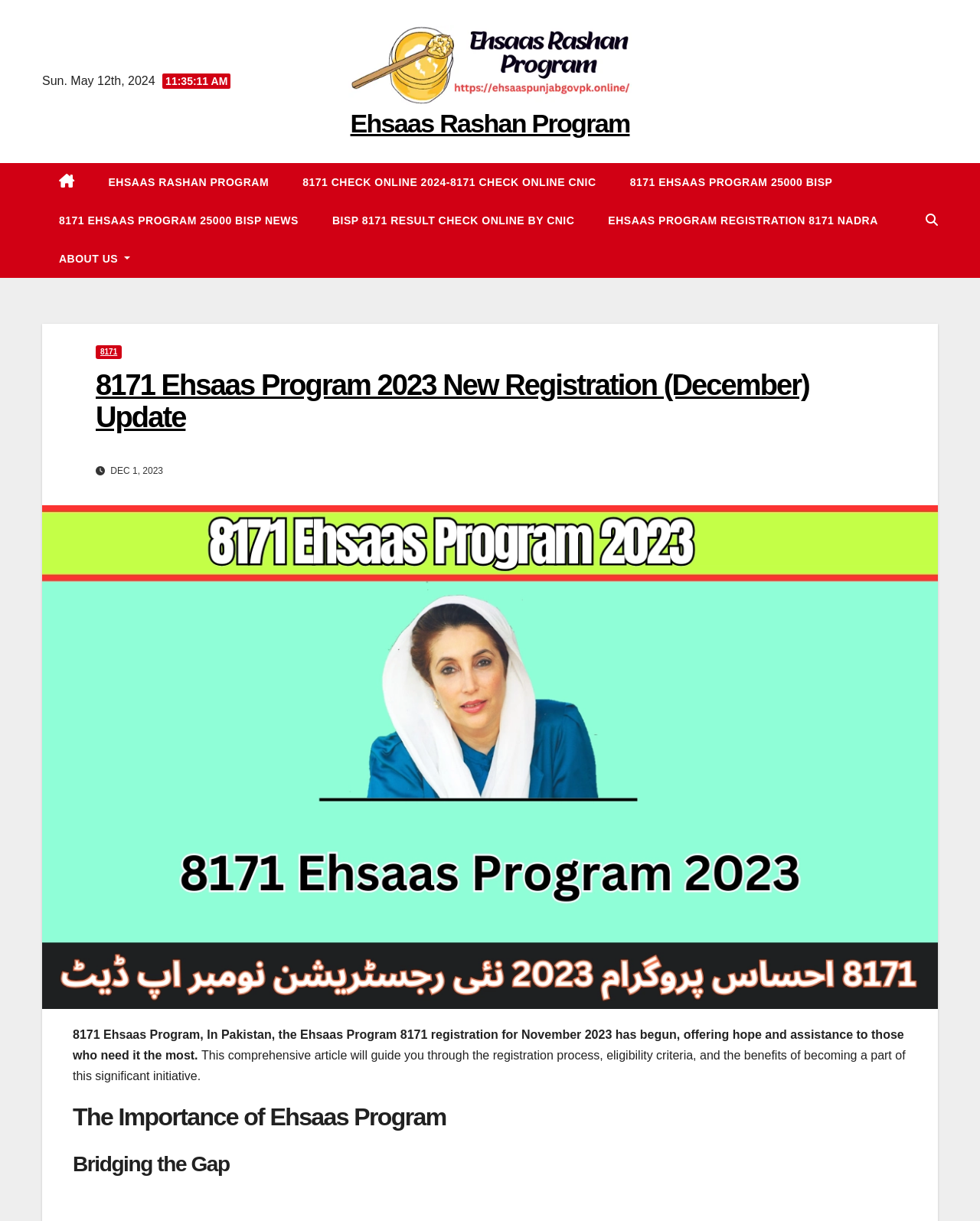Identify the bounding box coordinates of the clickable region to carry out the given instruction: "Read about Ehsaas Rashan Program".

[0.357, 0.089, 0.643, 0.113]